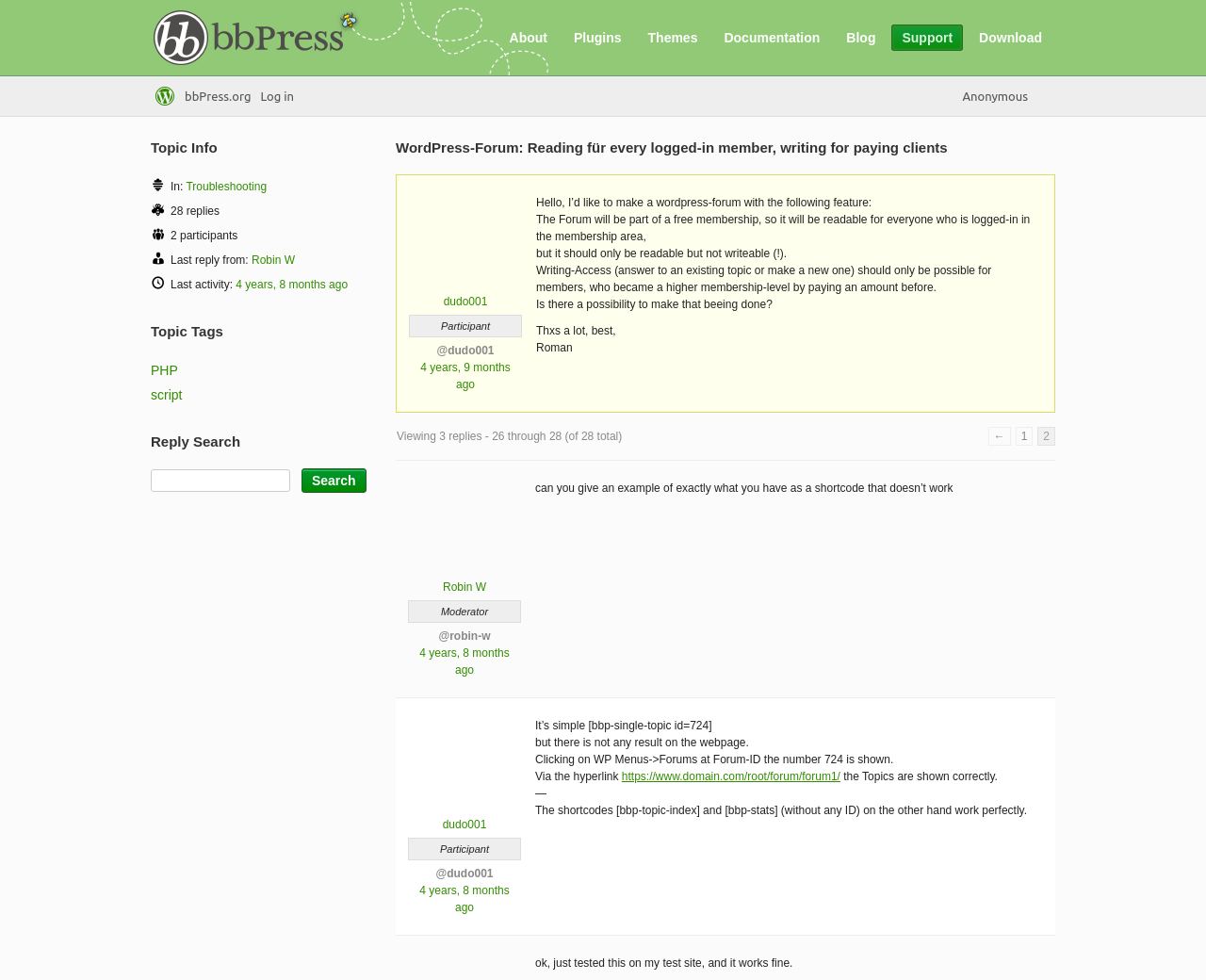What is the last activity time of this topic?
Provide an in-depth answer to the question, covering all aspects.

I found the last activity time by looking at the 'Last activity:' label followed by the link '4 years, 8 months ago', which indicates that the last activity in this topic was 4 years and 8 months ago.